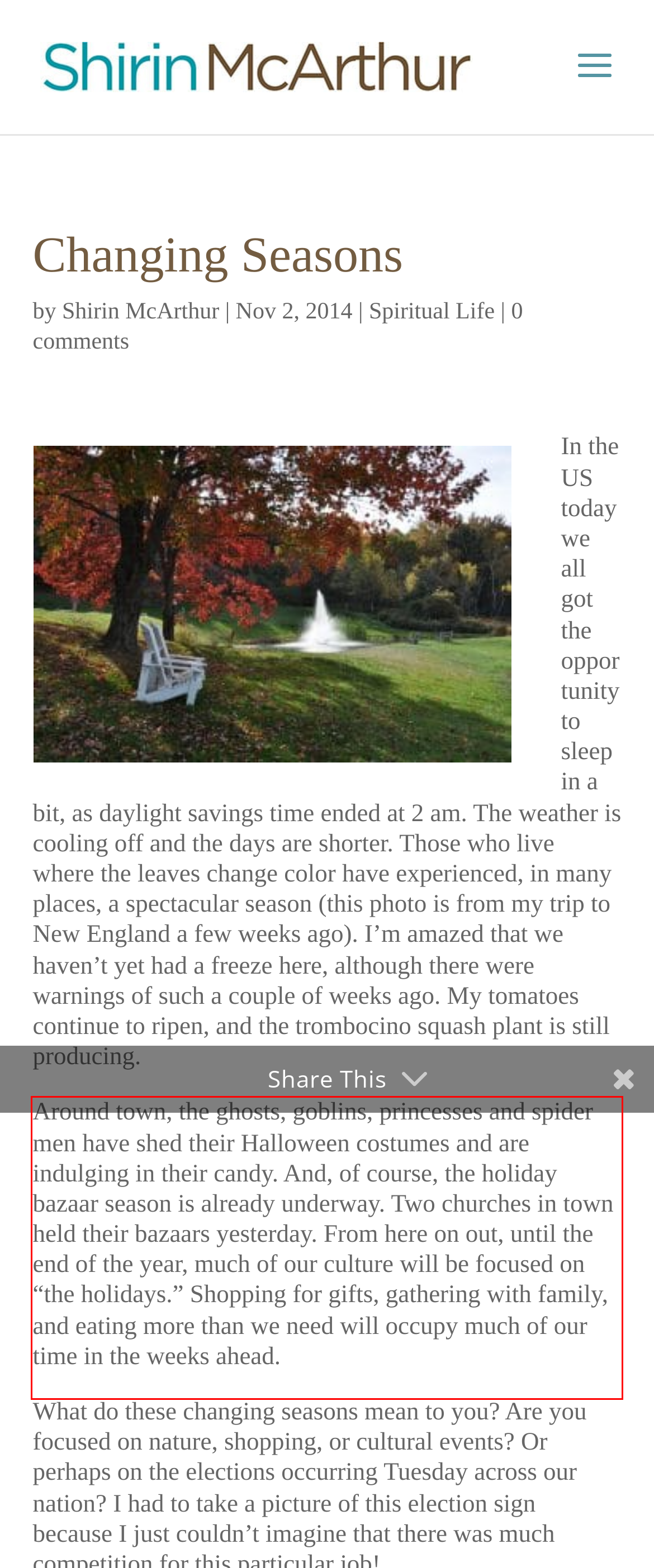Please extract the text content within the red bounding box on the webpage screenshot using OCR.

Around town, the ghosts, goblins, princesses and spider men have shed their Halloween costumes and are indulging in their candy. And, of course, the holiday bazaar season is already underway. Two churches in town held their bazaars yesterday. From here on out, until the end of the year, much of our culture will be focused on “the holidays.” Shopping for gifts, gathering with family, and eating more than we need will occupy much of our time in the weeks ahead.